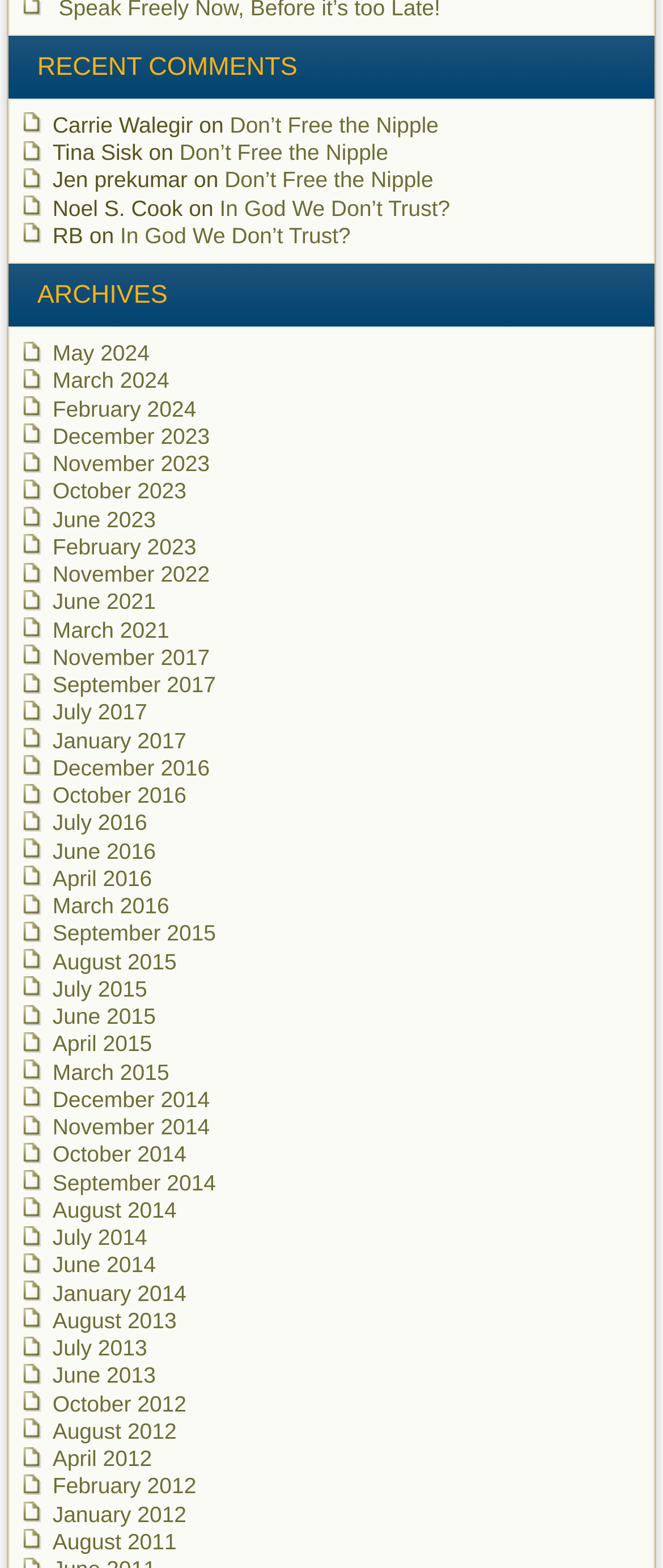Can you identify the bounding box coordinates of the clickable region needed to carry out this instruction: 'view December 2016 archives'? The coordinates should be four float numbers within the range of 0 to 1, stated as [left, top, right, bottom].

[0.079, 0.481, 0.316, 0.498]